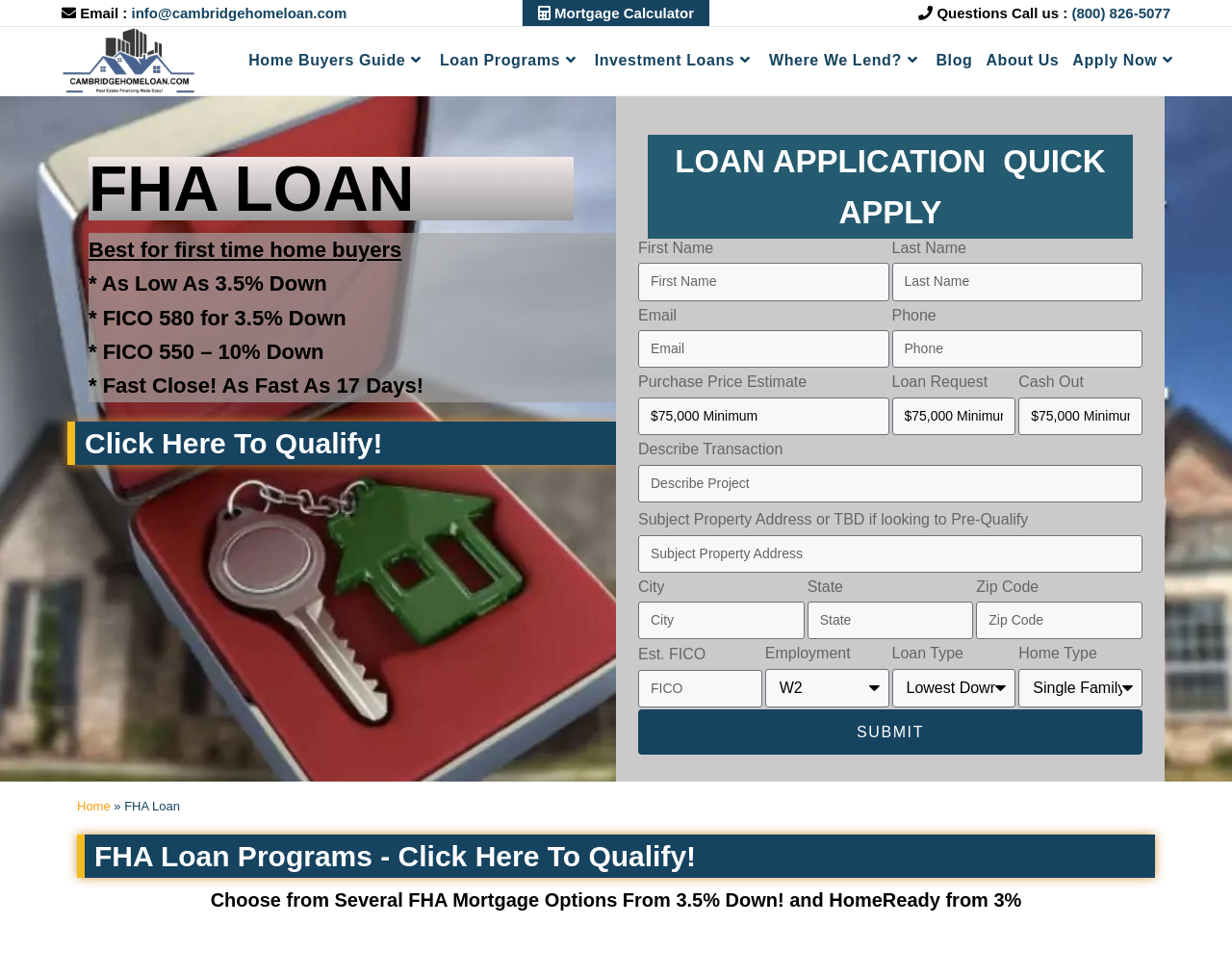Summarize the webpage with intricate details.

This webpage is about FHA loans and mortgage services. At the top, there is a header section with the company's email address and phone number, along with a mortgage calculator link. Below this, there is a navigation menu with links to various sections of the website, including "Home Buyers Guide", "Loan Programs", "Investment Loans", and "About Us".

The main content area is divided into two sections. The left section has a heading "FHA LOAN" and provides information about the loan program, including the benefits of working with the company, such as low down payments and fast closing times. There is also a call-to-action button "Click Here To Qualify!".

The right section is a loan application form, where users can enter their personal and loan information. The form has various fields, including first and last name, email, phone number, purchase price estimate, loan request, and subject property address. There are also dropdown menus for employment, loan type, and home type.

At the bottom of the page, there is a footer section with a link to the home page and a heading "FHA Loan Programs - Click Here To Qualify!" with a link to a related page.